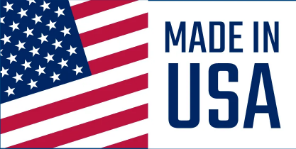What kind of manufacturing is Metro Steel USA known for?
Give a one-word or short phrase answer based on the image.

heavy metal manufacturing and precision fabrication